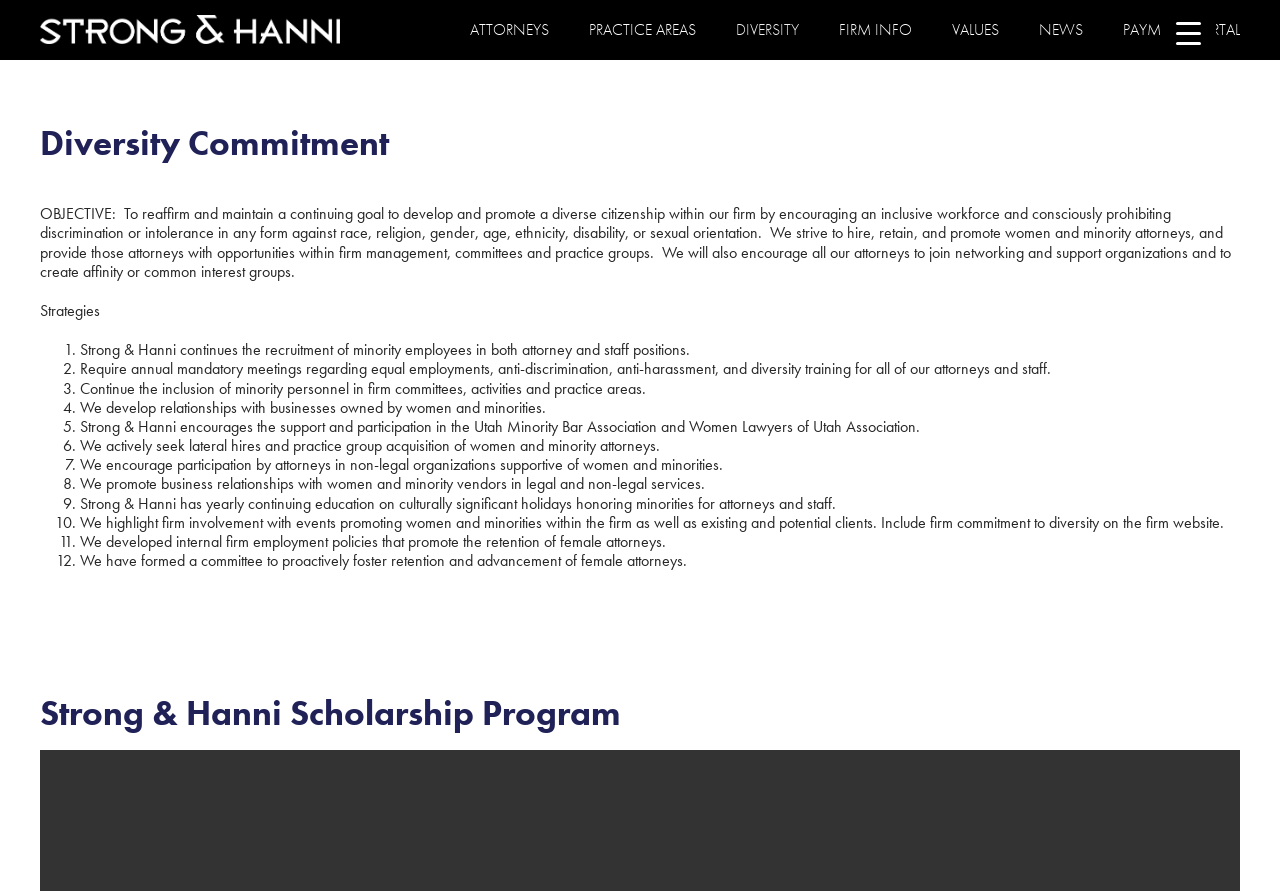Highlight the bounding box coordinates of the element you need to click to perform the following instruction: "Click the 'ATTORNEYS' link."

[0.367, 0.0, 0.429, 0.067]